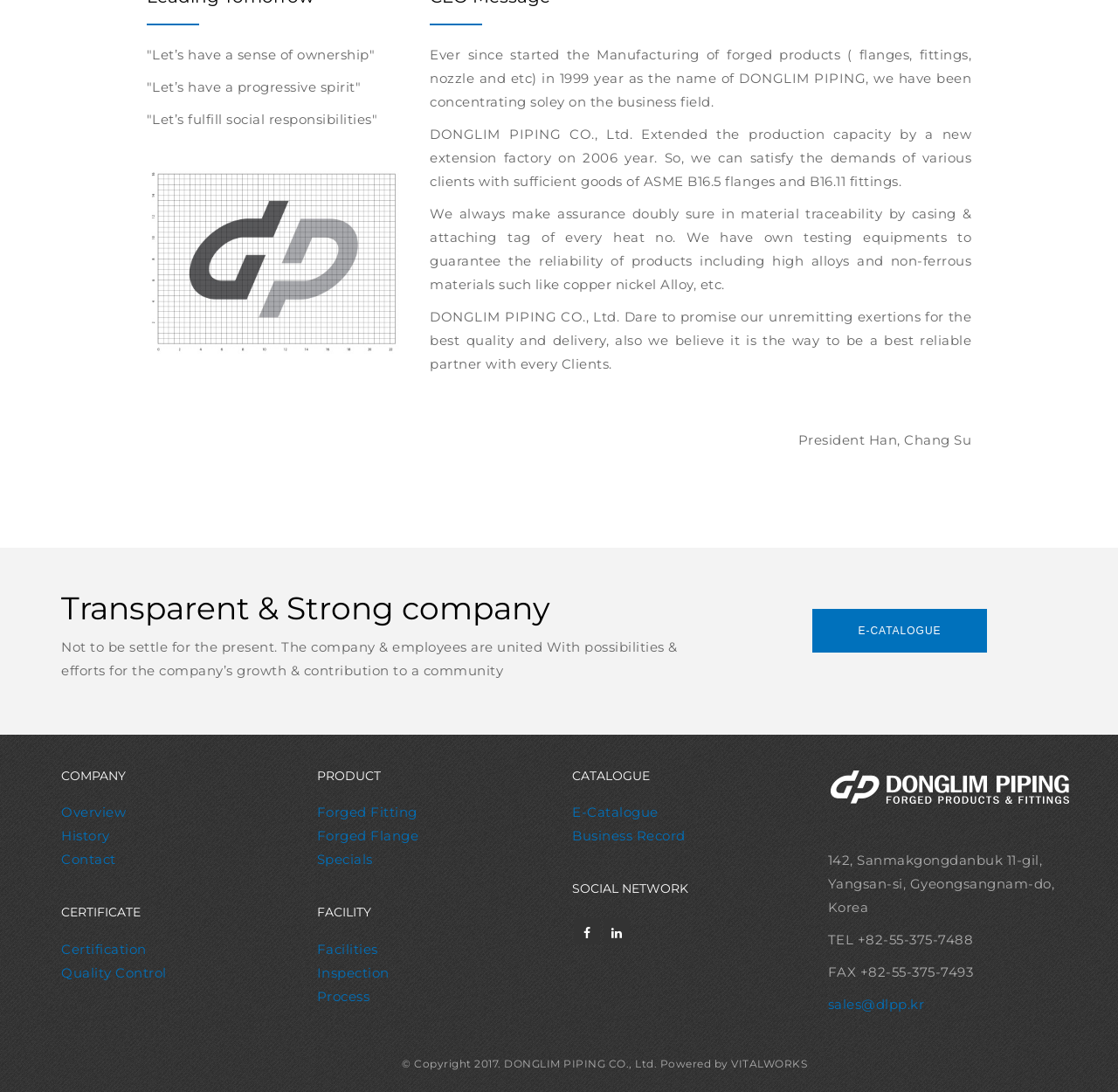Identify the bounding box coordinates of the clickable region necessary to fulfill the following instruction: "Click the 'Login' button". The bounding box coordinates should be four float numbers between 0 and 1, i.e., [left, top, right, bottom].

None